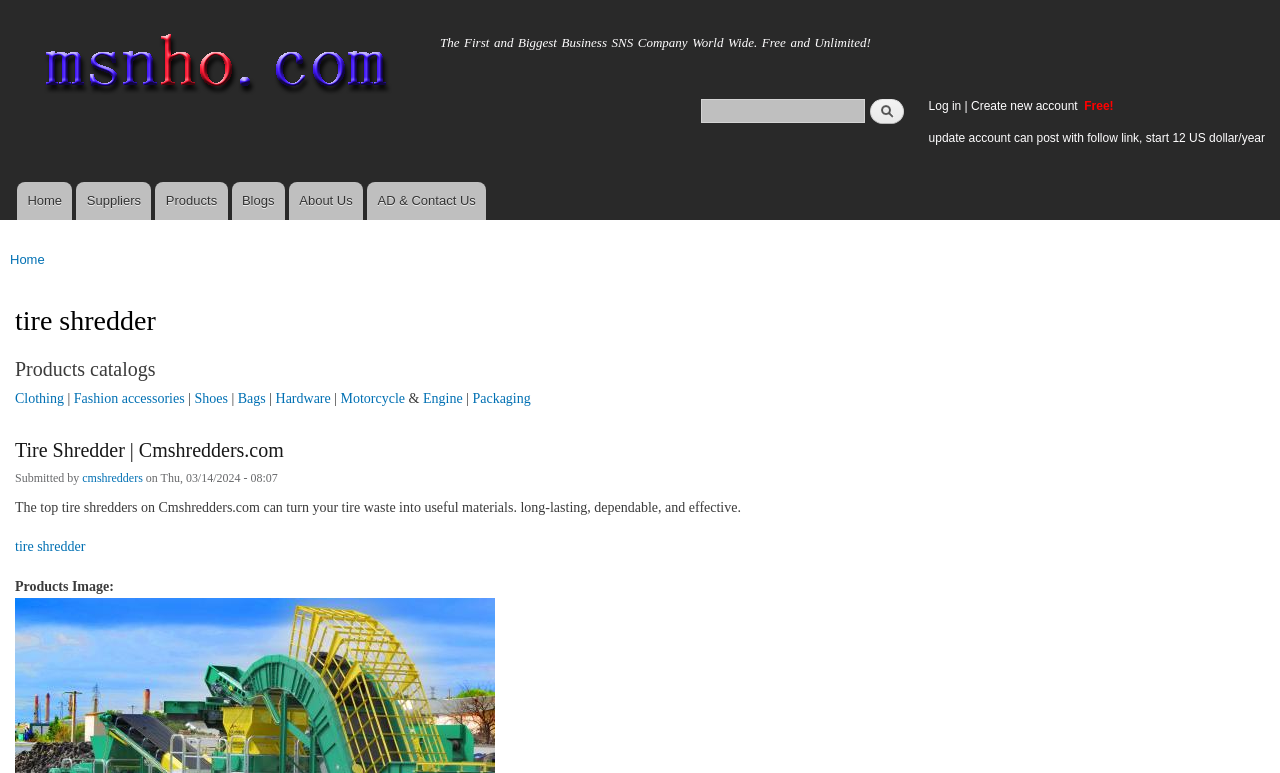Give a complete and precise description of the webpage's appearance.

This webpage is a business-to-business (B2B) platform that connects wholesale tire shredder manufacturers, suppliers, and exporters from around the world. At the top left corner, there is a "Home" link with an accompanying image, followed by a "msnho.com" link. To the right, there is a brief description of the company, stating that it is the first and biggest business social networking site (SNS) company worldwide, offering free and unlimited services.

Below this section, there is a search form with a "Search" textbox and a "Search" button. On the right side, there are links to "Log in" and "Create new account", with a "Free!" label next to the latter. There is also a link to update an account, which allows posting with a follow link, starting at $12 per year.

The main menu is located below, with links to "Home", "Suppliers", "Products", "Blogs", "About Us", and "AD & Contact Us". The current page is highlighted as "tire shredder", with a heading that reads "You are here". Below this, there are links to various product categories, including "Clothing", "Fashion accessories", "Shoes", "Bags", "Hardware", "Motorcycle", "Engine", and "Packaging".

The main content of the page is a product catalog for tire shredders, with a heading that reads "Tire Shredder | Cmshredders.com". There is a link to the product page, followed by a brief description of the product, stating that the top tire shredders on Cmshredders.com can turn tire waste into useful materials, and are long-lasting, dependable, and effective. There is also a link to "tire shredder" and a label that reads "Products Image:".